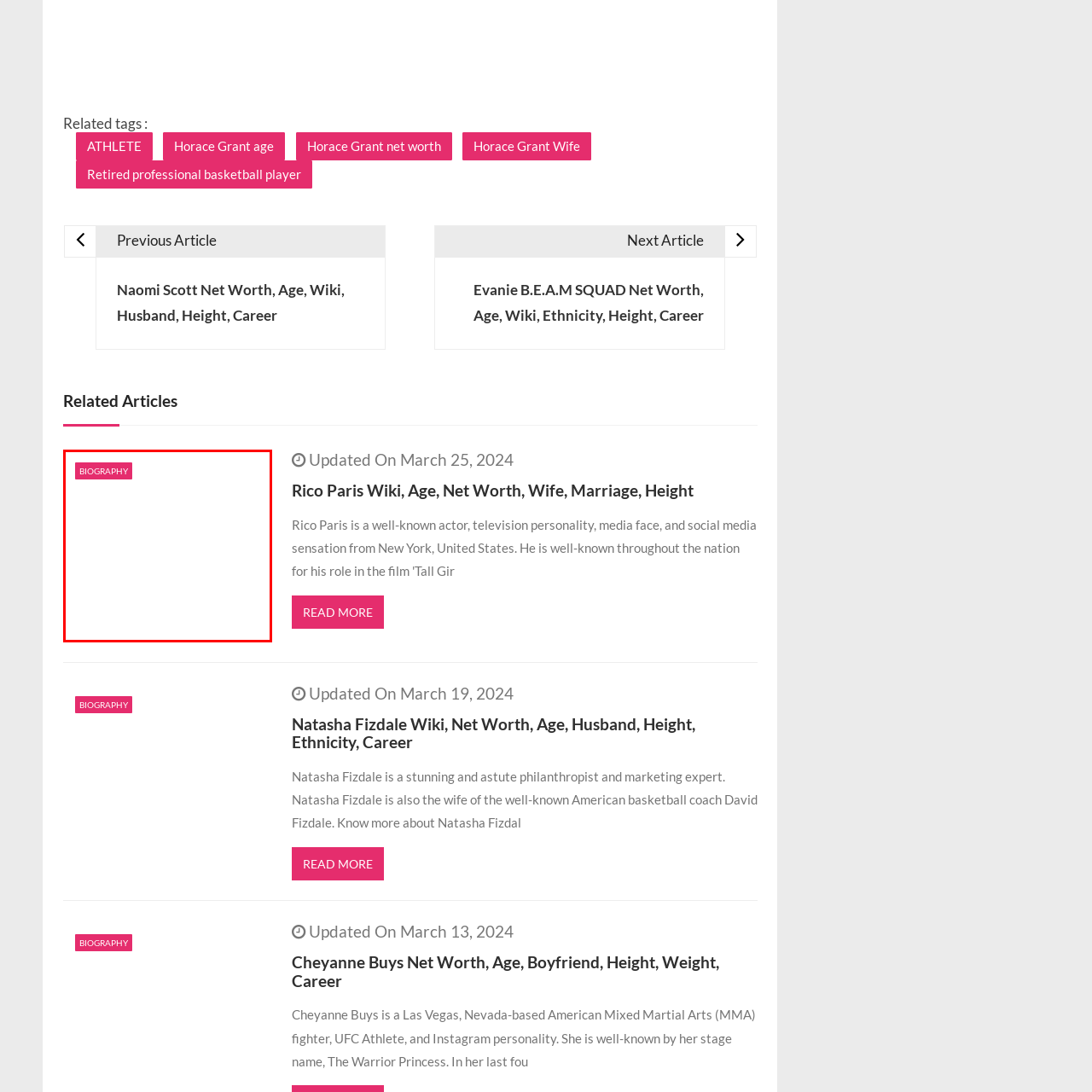Use the image within the highlighted red box to answer the following question with a single word or phrase:
What is the purpose of the 'BIOGRAPHY' button?

to explore biographical content